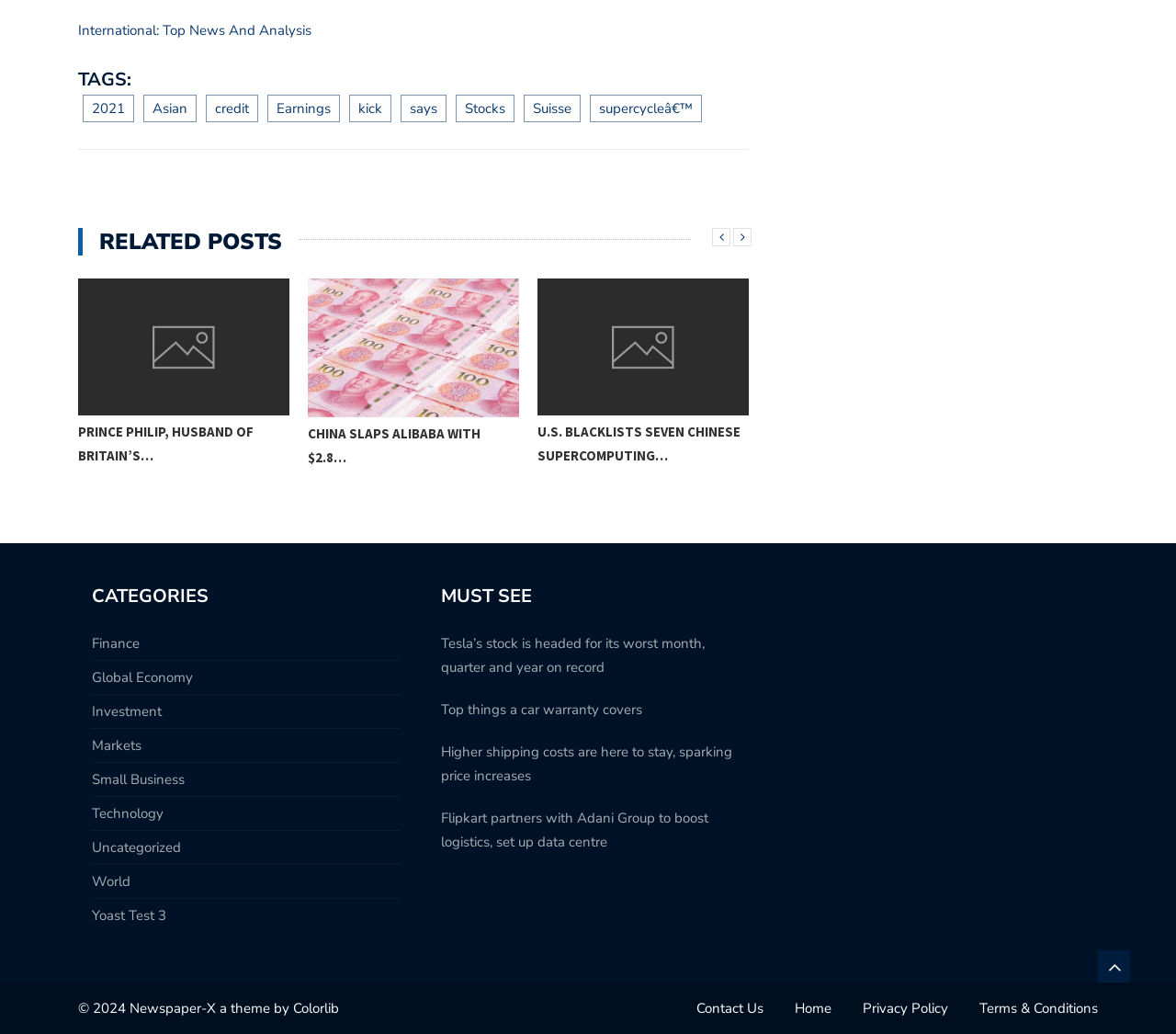How many related posts are listed on the webpage?
Please provide a single word or phrase as your answer based on the screenshot.

4